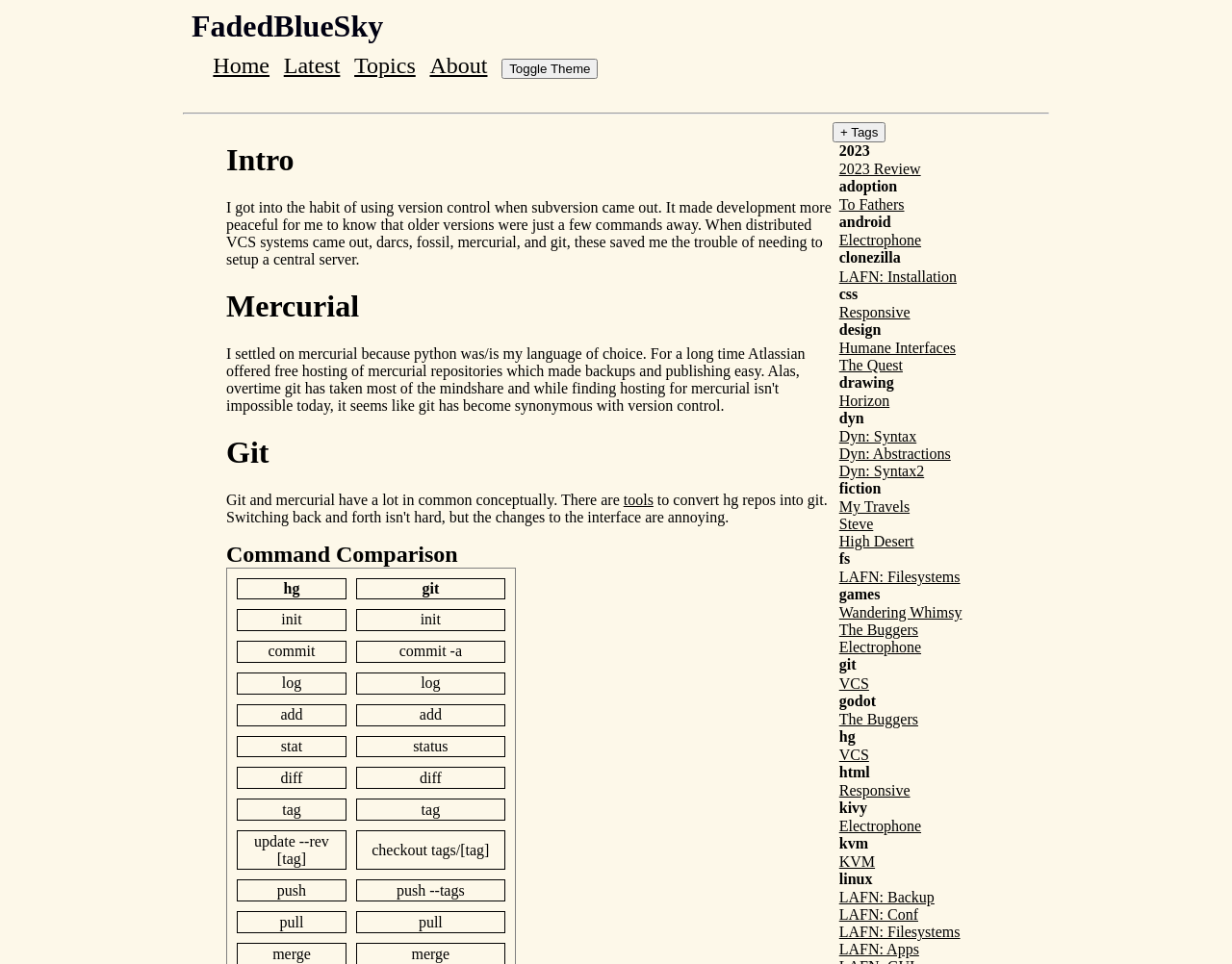Locate the bounding box coordinates of the element I should click to achieve the following instruction: "Click on the 'Support' link".

None